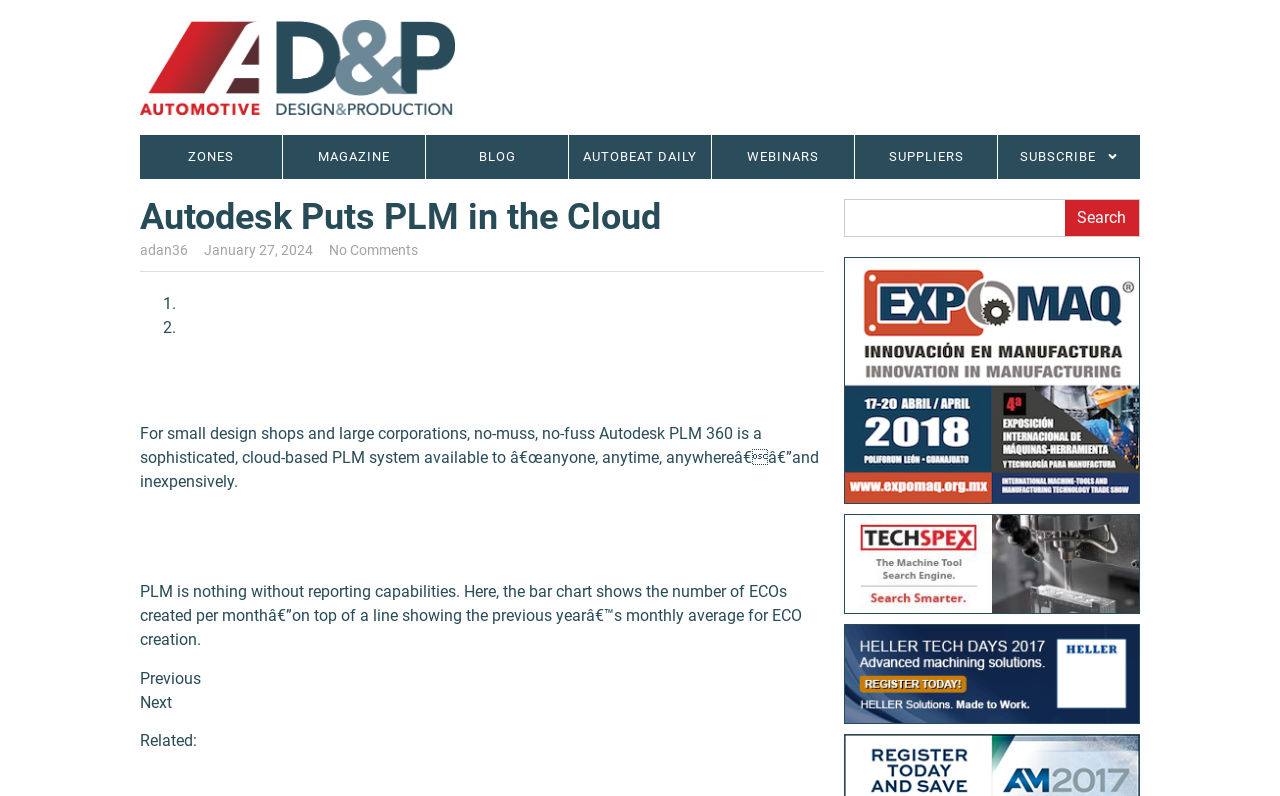Using the provided element description: "January 27, 2024", identify the bounding box coordinates. The coordinates should be four floats between 0 and 1 in the order [left, top, right, bottom].

[0.159, 0.301, 0.245, 0.328]